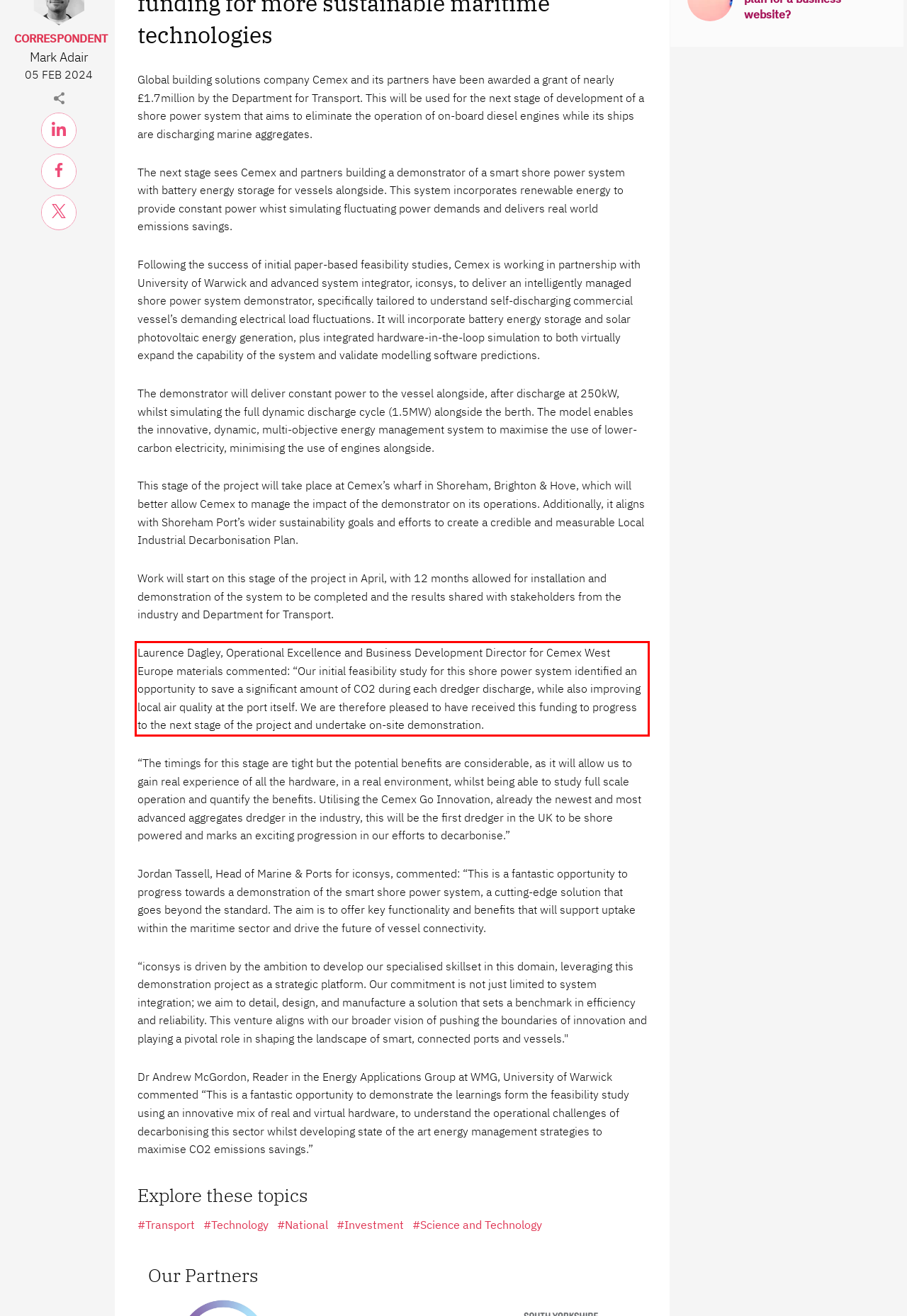There is a screenshot of a webpage with a red bounding box around a UI element. Please use OCR to extract the text within the red bounding box.

Laurence Dagley, Operational Excellence and Business Development Director for Cemex West Europe materials commented: “Our initial feasibility study for this shore power system identified an opportunity to save a significant amount of CO2 during each dredger discharge, while also improving local air quality at the port itself. We are therefore pleased to have received this funding to progress to the next stage of the project and undertake on-site demonstration.